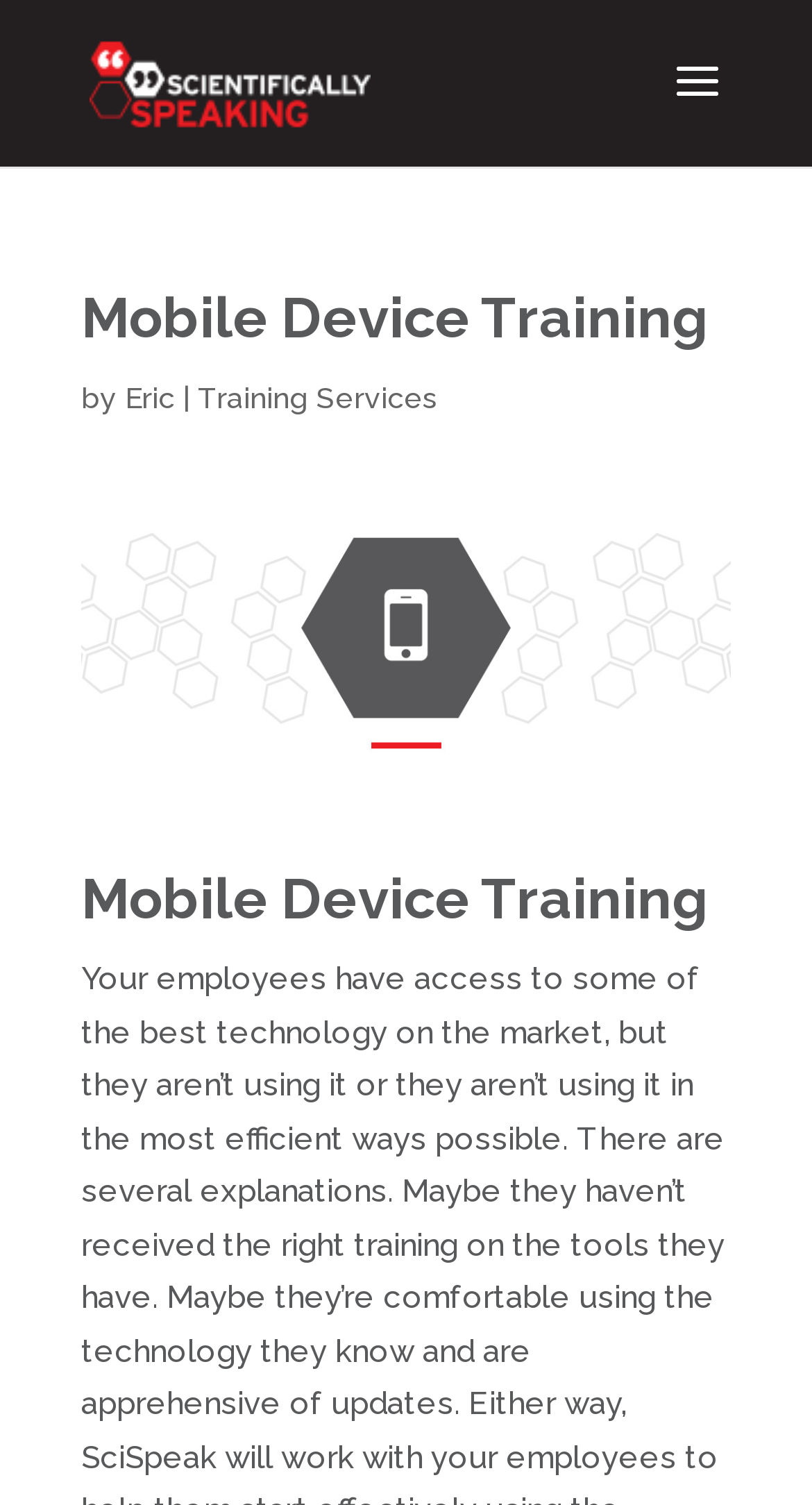Determine the bounding box for the described HTML element: "Eric". Ensure the coordinates are four float numbers between 0 and 1 in the format [left, top, right, bottom].

[0.154, 0.254, 0.215, 0.276]